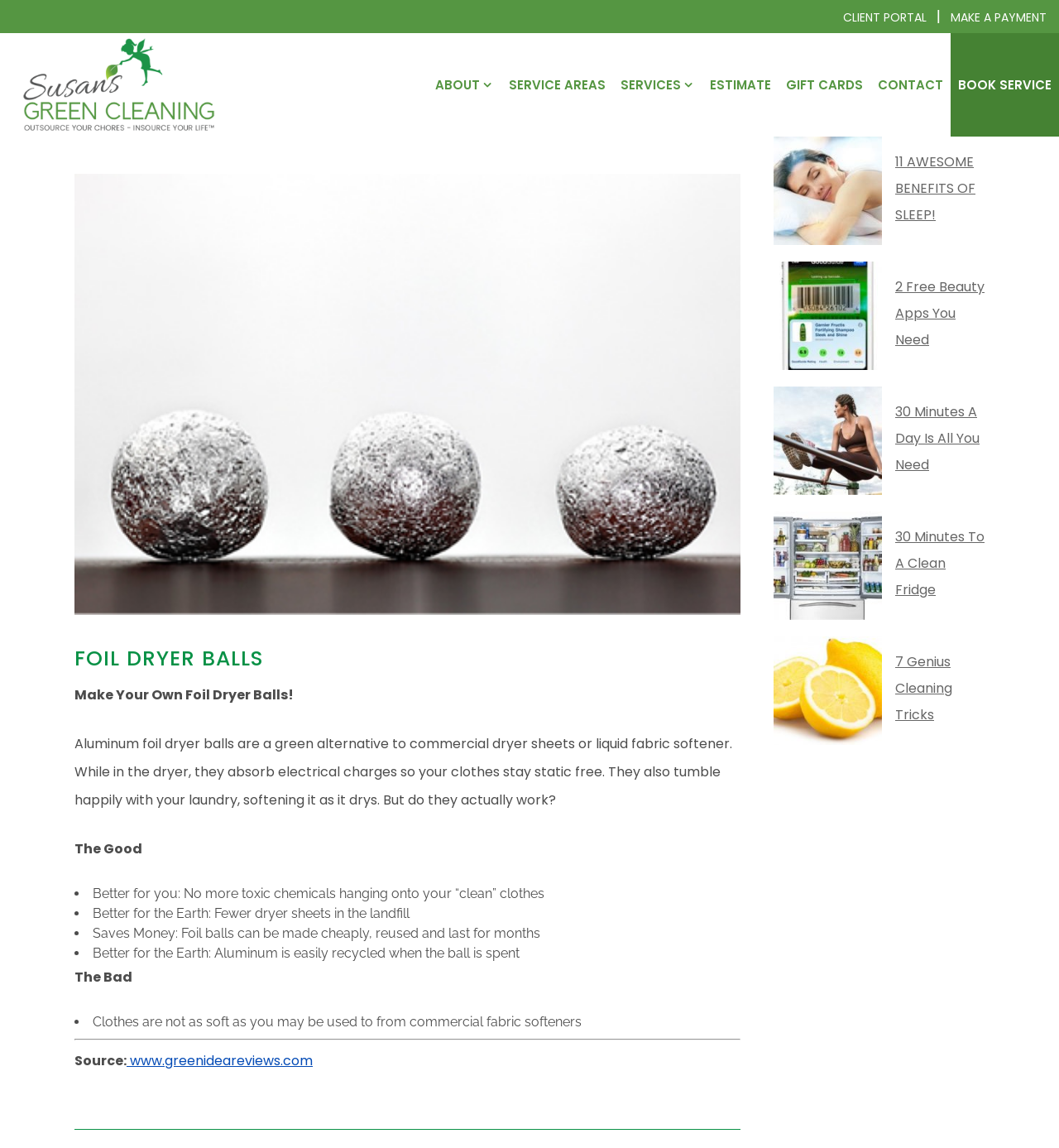Reply to the question with a single word or phrase:
What are the benefits of using foil dryer balls?

Better for you and the Earth